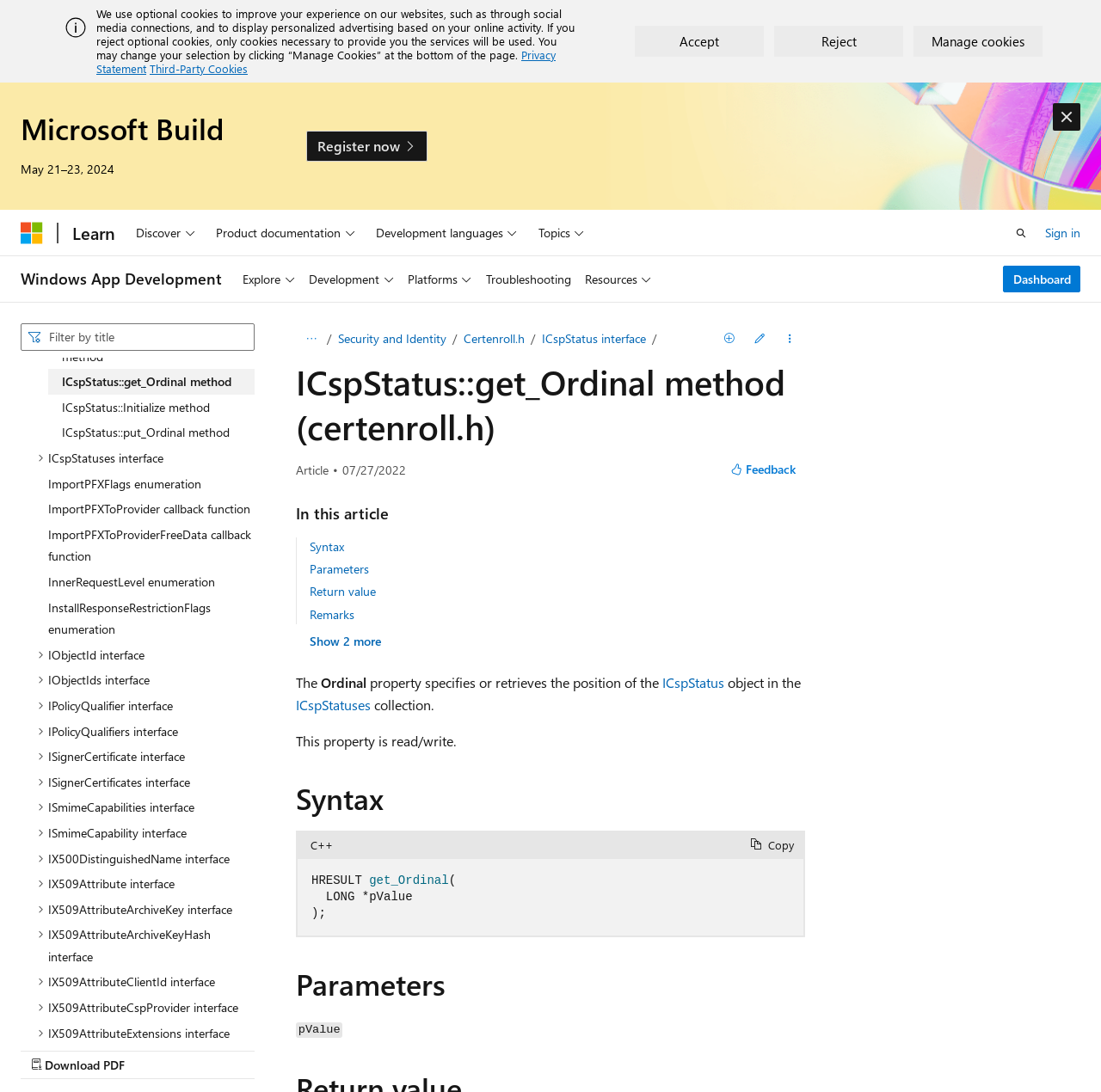What is the name of the event mentioned on the webpage?
Using the details from the image, give an elaborate explanation to answer the question.

I found the answer by looking at the heading 'Microsoft Build' on the webpage, which is located at the top-left corner of the page.